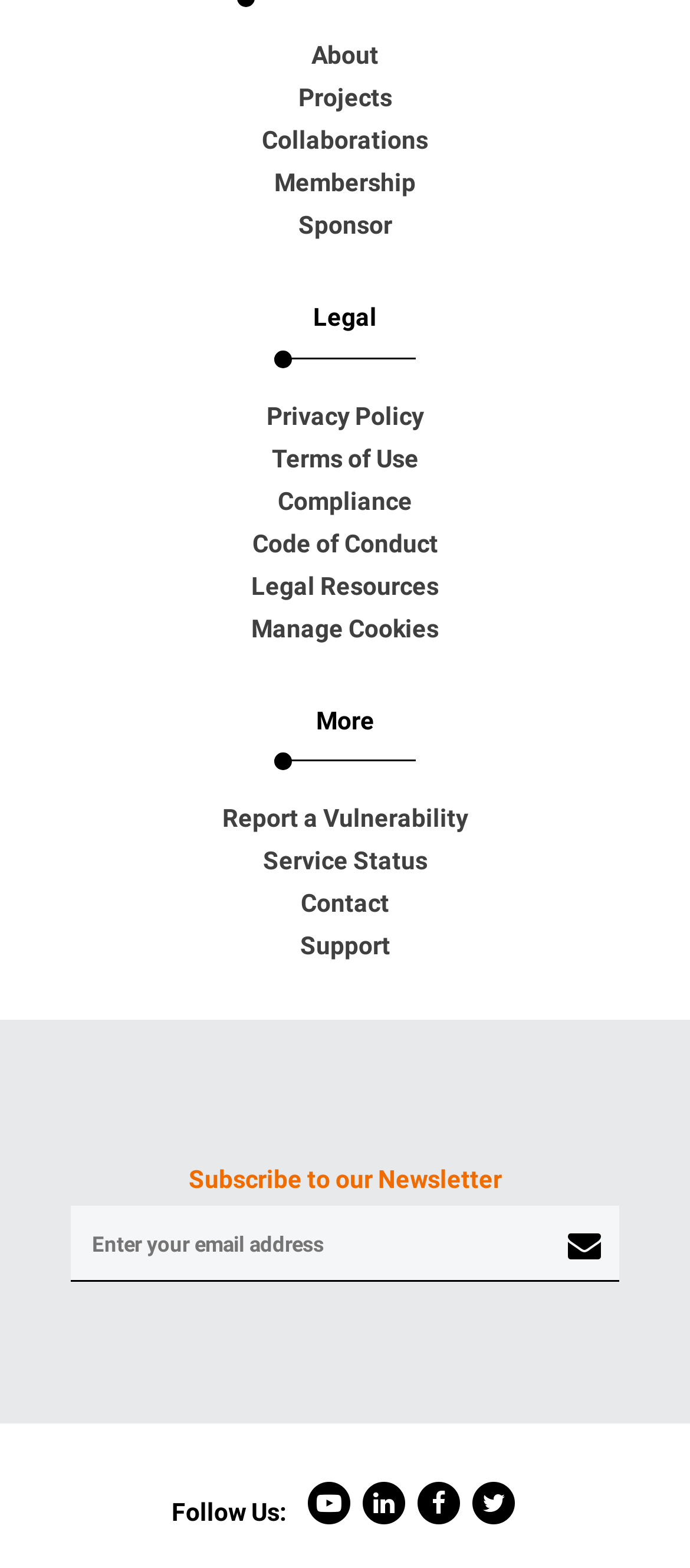Pinpoint the bounding box coordinates of the clickable area needed to execute the instruction: "Click YouTube Channel". The coordinates should be specified as four float numbers between 0 and 1, i.e., [left, top, right, bottom].

[0.441, 0.949, 0.521, 0.967]